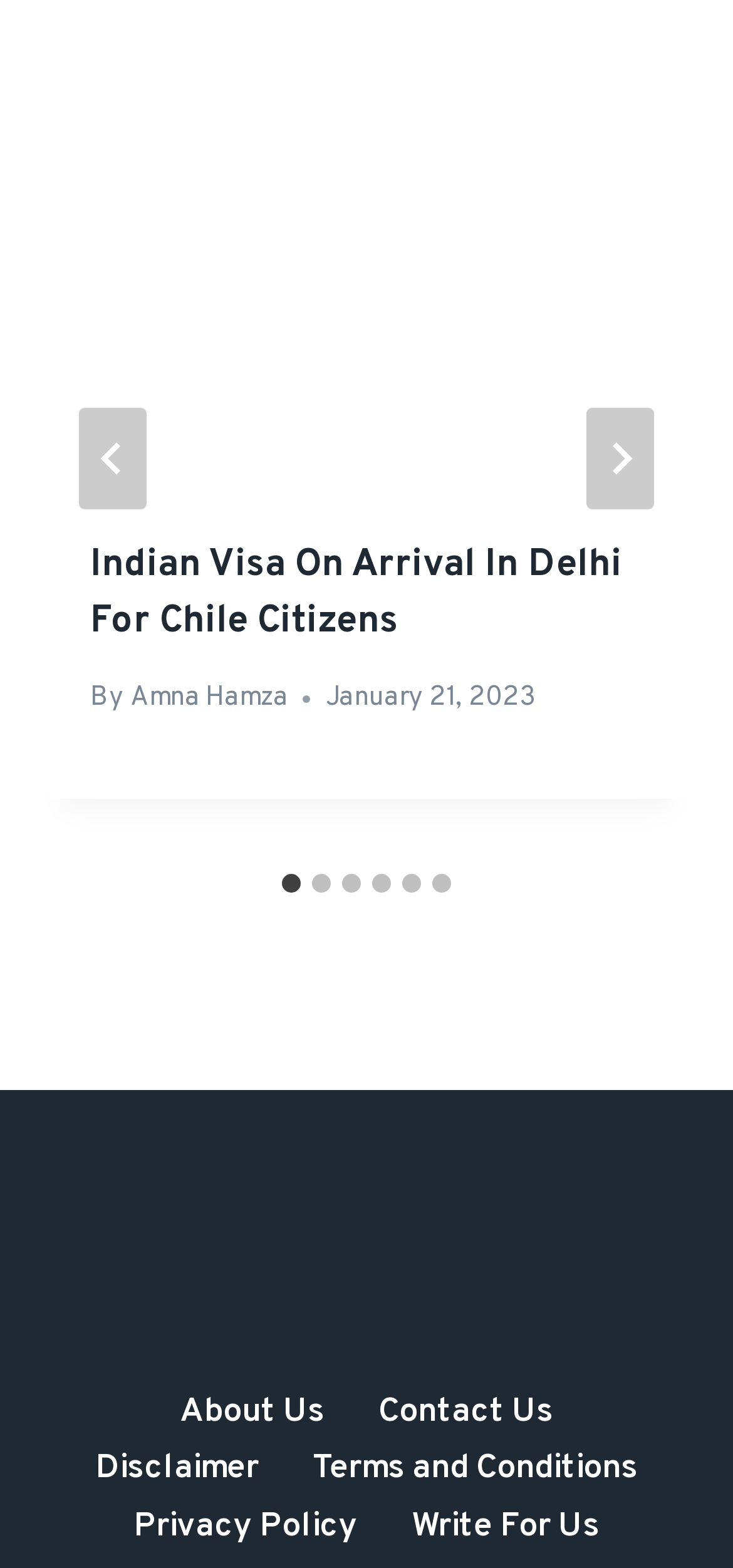Locate the bounding box coordinates of the clickable region to complete the following instruction: "Select the second slide."

[0.426, 0.558, 0.451, 0.57]